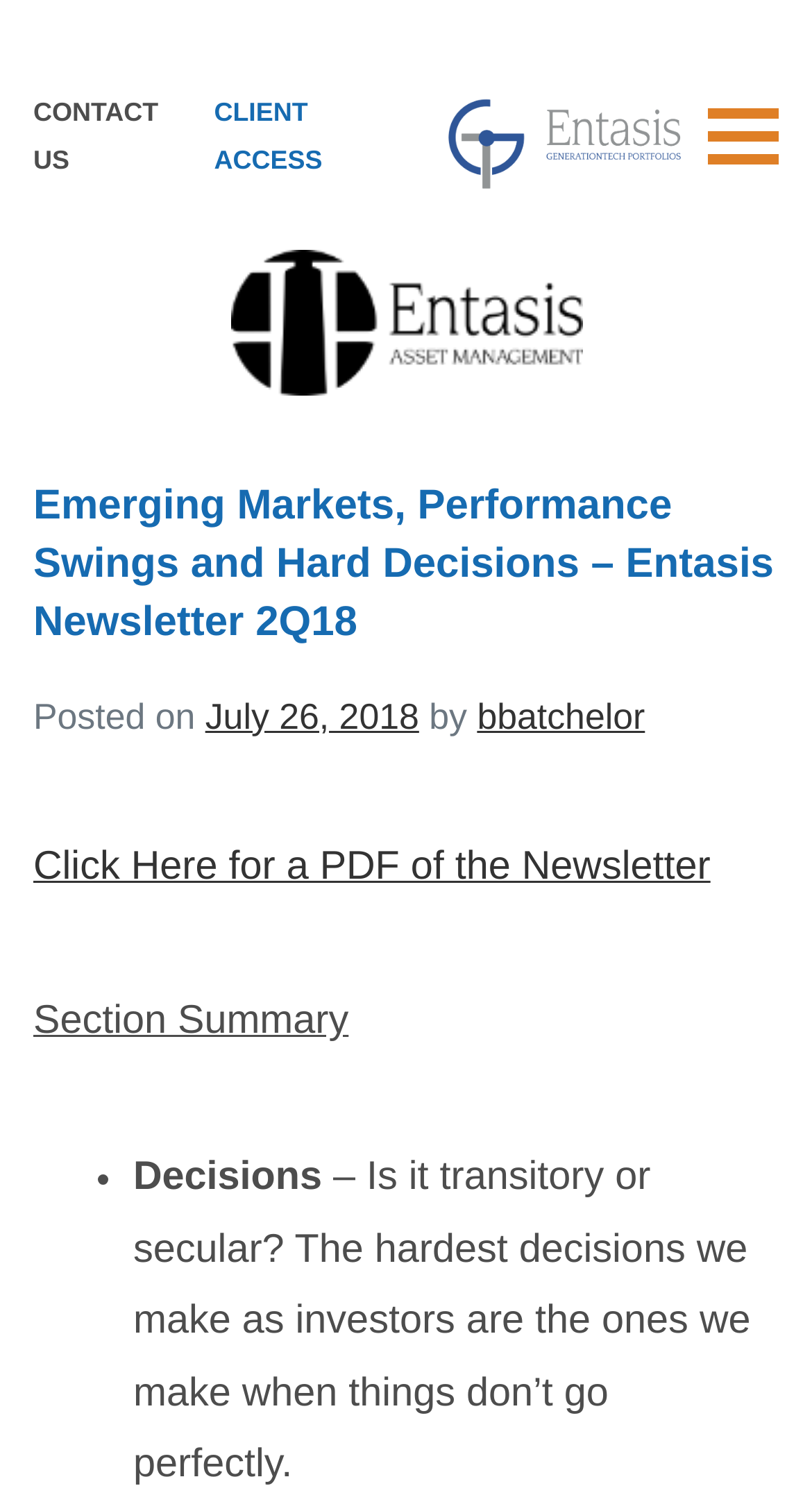Provide a thorough summary of the webpage.

The webpage is a newsletter from Entasis Asset Management, titled "Emerging Markets, Performance Swings and Hard Decisions - Entasis Newsletter 2Q18". At the top left, there is a link to "Entasis Asset Management" accompanied by an image of the company's logo. Below this, there are three links: "CONTACT US", "CLIENT ACCESS", and "Entasis GenerationTech Logo", which is also accompanied by an image of the logo.

The main content of the newsletter is headed by a large title, "Emerging Markets, Performance Swings and Hard Decisions – Entasis Newsletter 2Q18", which is centered at the top of the page. Below this, there is a line of text indicating that the newsletter was "Posted on July 26, 2018" by "bbatchelor".

Further down, there is a link to "Click Here for a PDF of the Newsletter", which is followed by a section summary. The section summary is divided into bullet points, with the first point being "Decisions". The text "Section Summary" is located above the bullet points.

Overall, the webpage has a simple and organized layout, with clear headings and concise text. There are a total of 6 links and 2 images on the page.